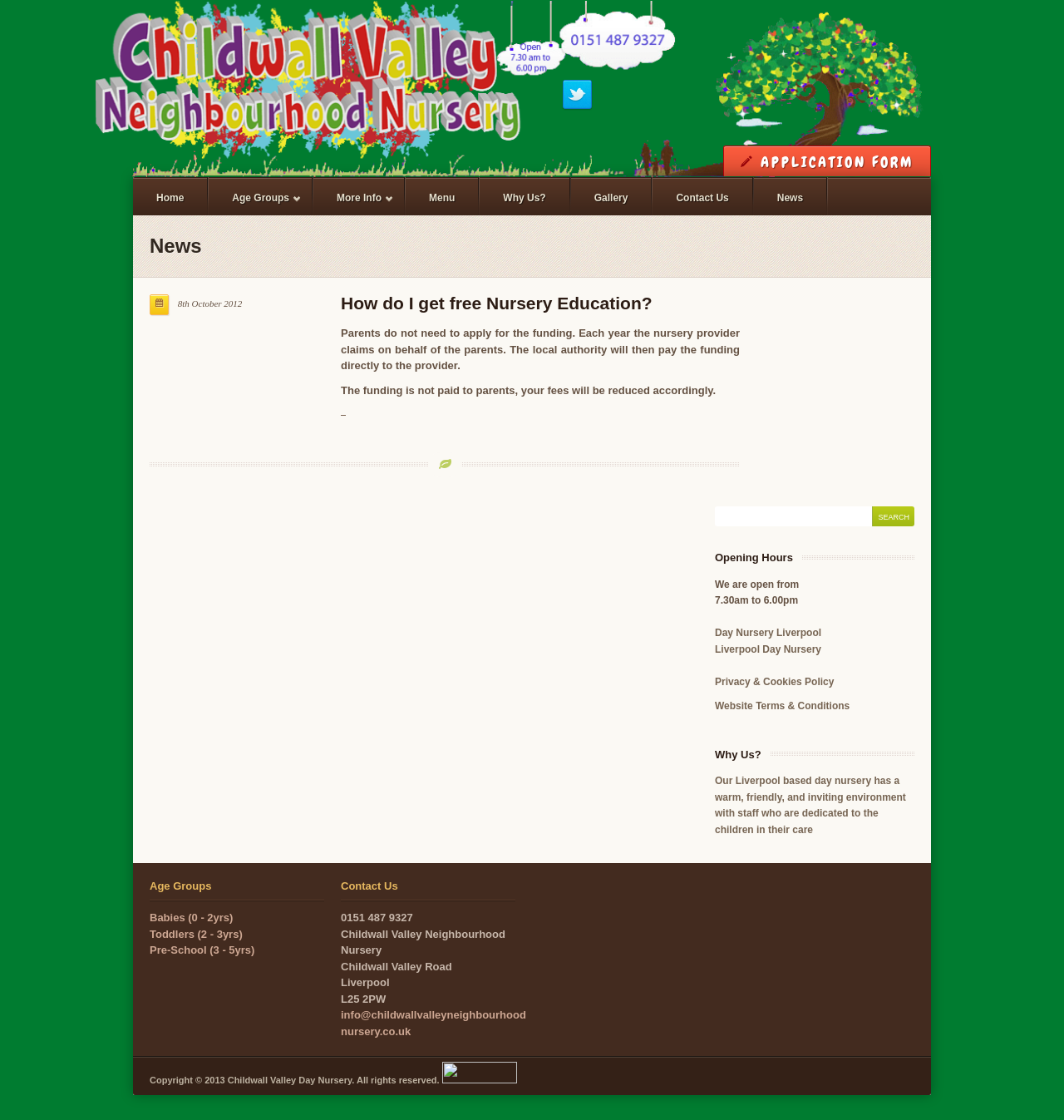Locate the bounding box of the UI element based on this description: "Age Groups »". Provide four float numbers between 0 and 1 as [left, top, right, bottom].

[0.196, 0.158, 0.293, 0.195]